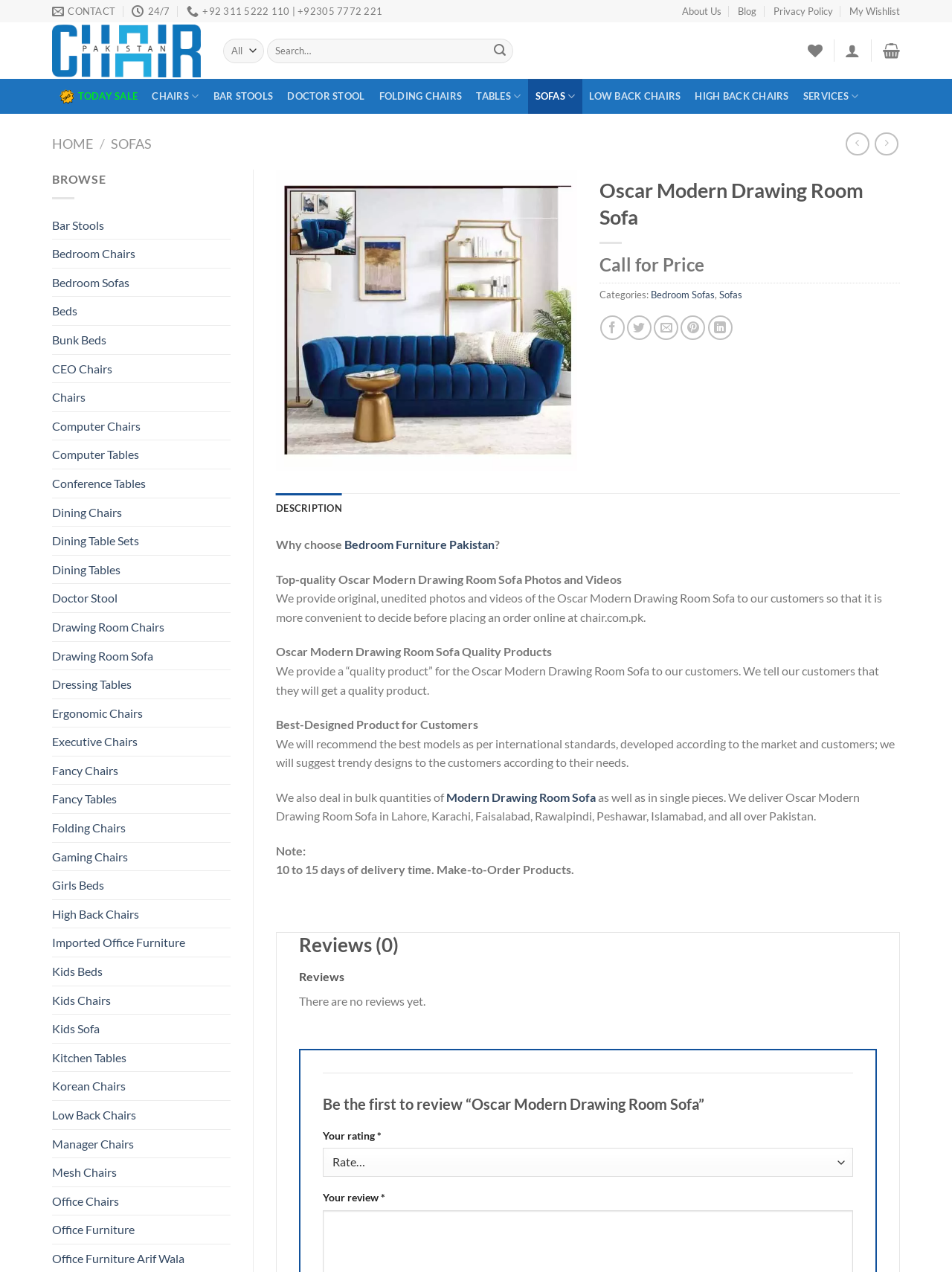Pinpoint the bounding box coordinates of the area that should be clicked to complete the following instruction: "Search for products". The coordinates must be given as four float numbers between 0 and 1, i.e., [left, top, right, bottom].

[0.234, 0.03, 0.541, 0.05]